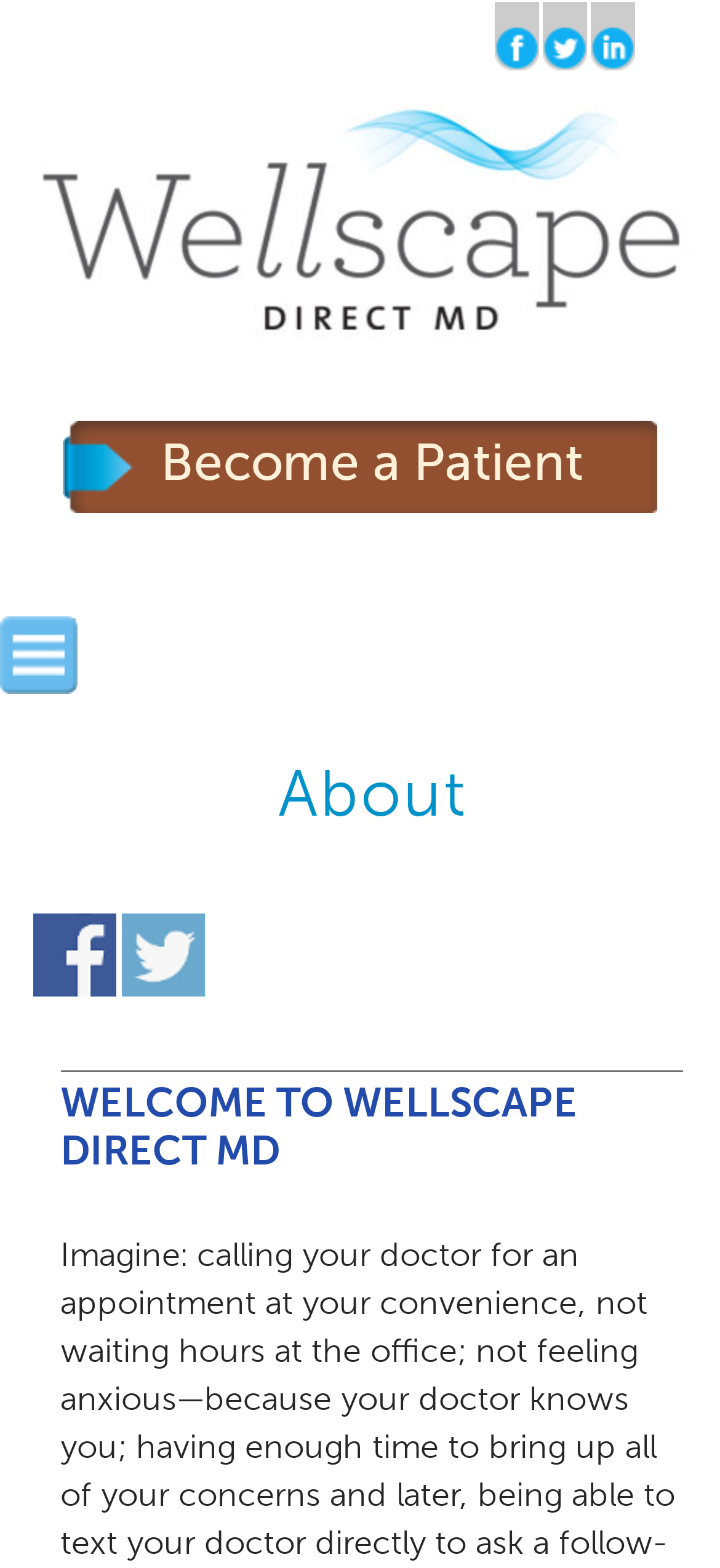Refer to the image and answer the question with as much detail as possible: What is the purpose of the 'header_image'?

The 'header_image' element is a child of the link element with the same name, and its bounding box coordinates [0.044, 0.059, 0.962, 0.236] suggest that it is a prominent image at the top of the webpage. It is likely to be the website's logo or a banner image.